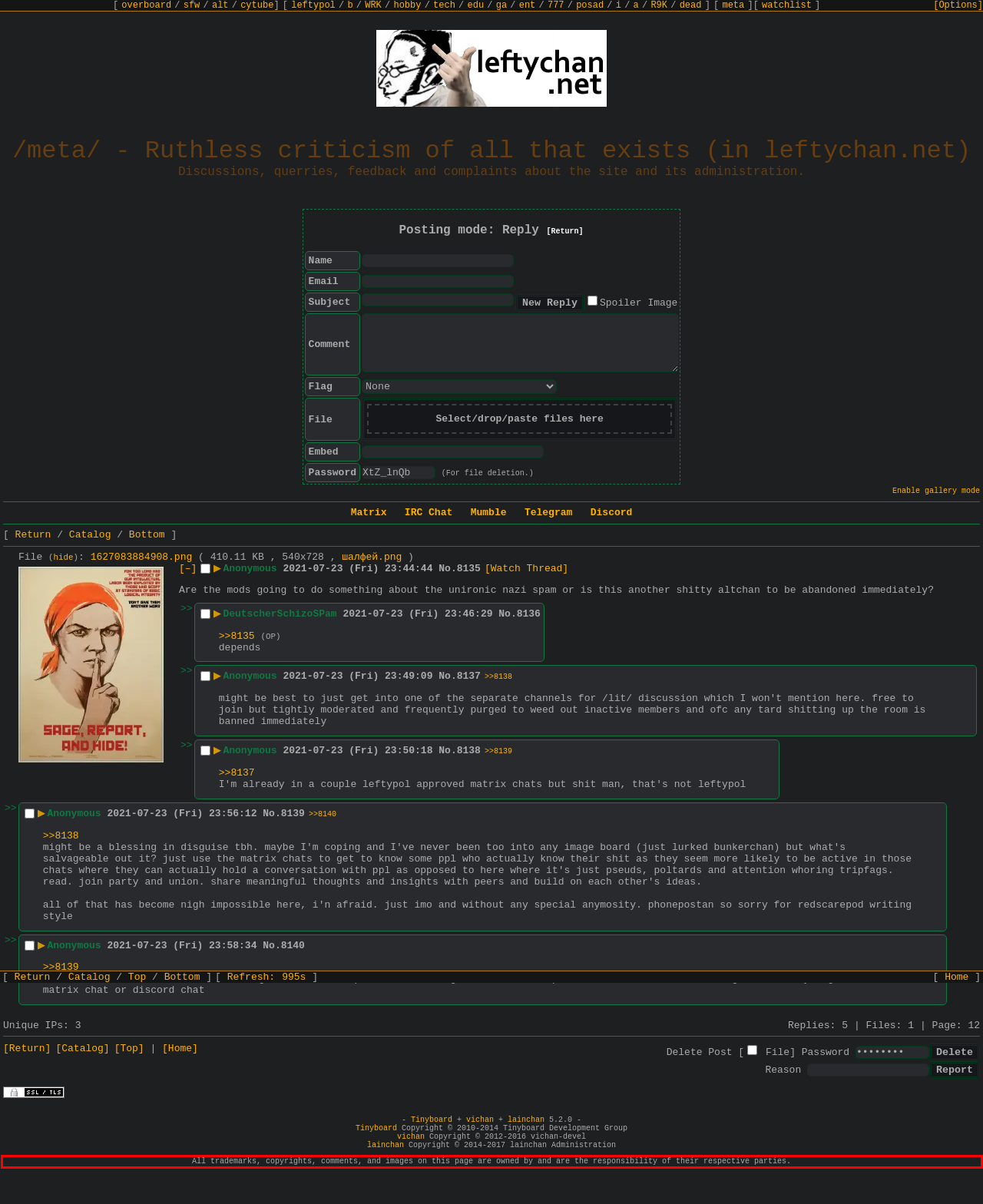Using the provided webpage screenshot, recognize the text content in the area marked by the red bounding box.

All trademarks, copyrights, comments, and images on this page are owned by and are the responsibility of their respective parties.